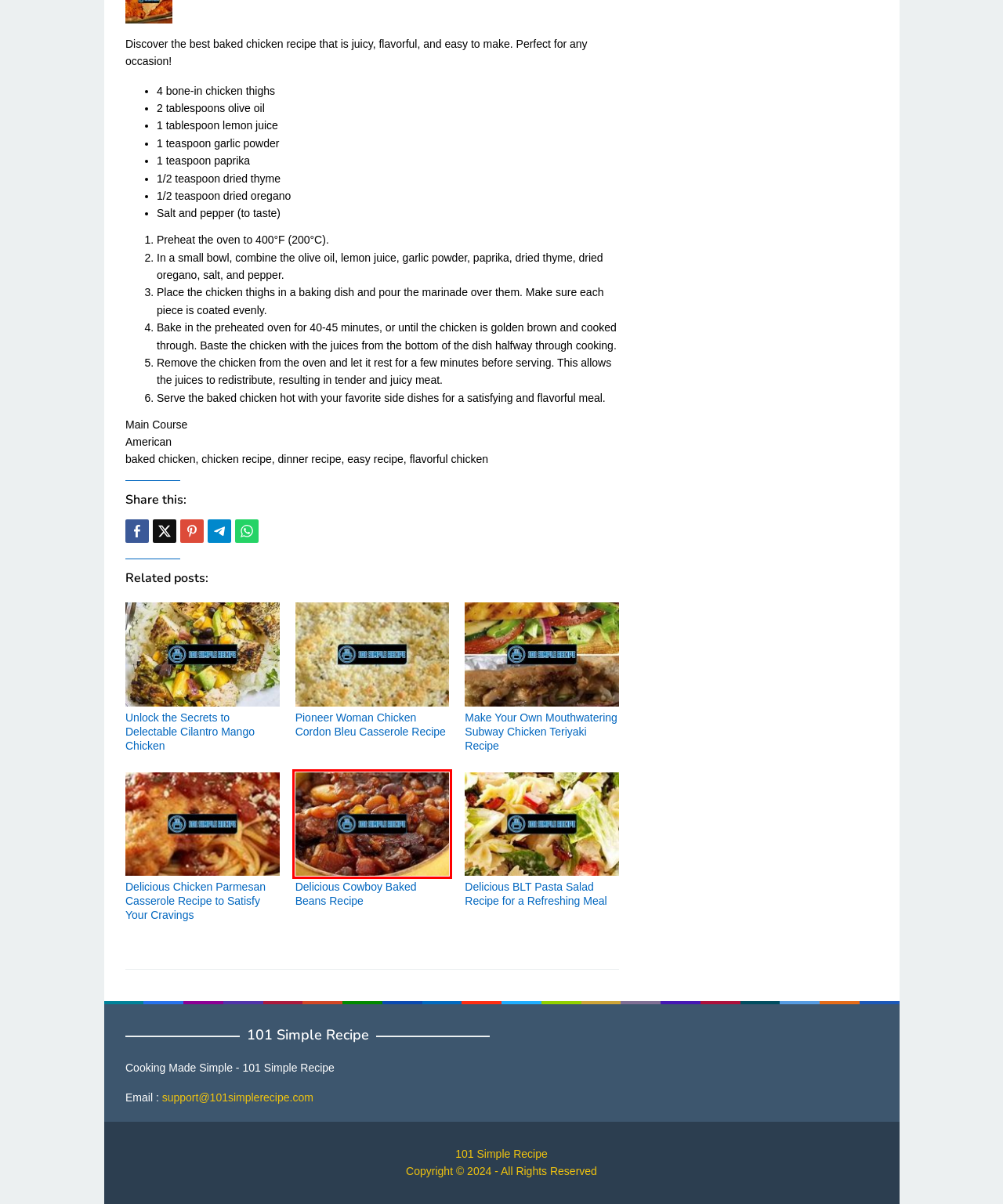Assess the screenshot of a webpage with a red bounding box and determine which webpage description most accurately matches the new page after clicking the element within the red box. Here are the options:
A. Pioneer Woman Chicken Cordon Bleu Casserole Recipe | 101 Simple Recipe
B. Delicious Chicken Parmesan Casserole Recipe to Satisfy Your Cravings | 101 Simple Recipe
C. Celebrate Independence Day with Delicious Recipes
D. Delicious Cowboy Baked Beans Recipe | 101 Simple Recipe
E. Make Your Own Mouthwatering Subway Chicken Teriyaki Recipe | 101 Simple Recipe
F. About Us | 101 Simple Recipe
G. Unlock the Secrets to Delectable Cilantro Mango Chicken | 101 Simple Recipe
H. Delicious BLT Pasta Salad Recipe for a Refreshing Meal | 101 Simple Recipe

D